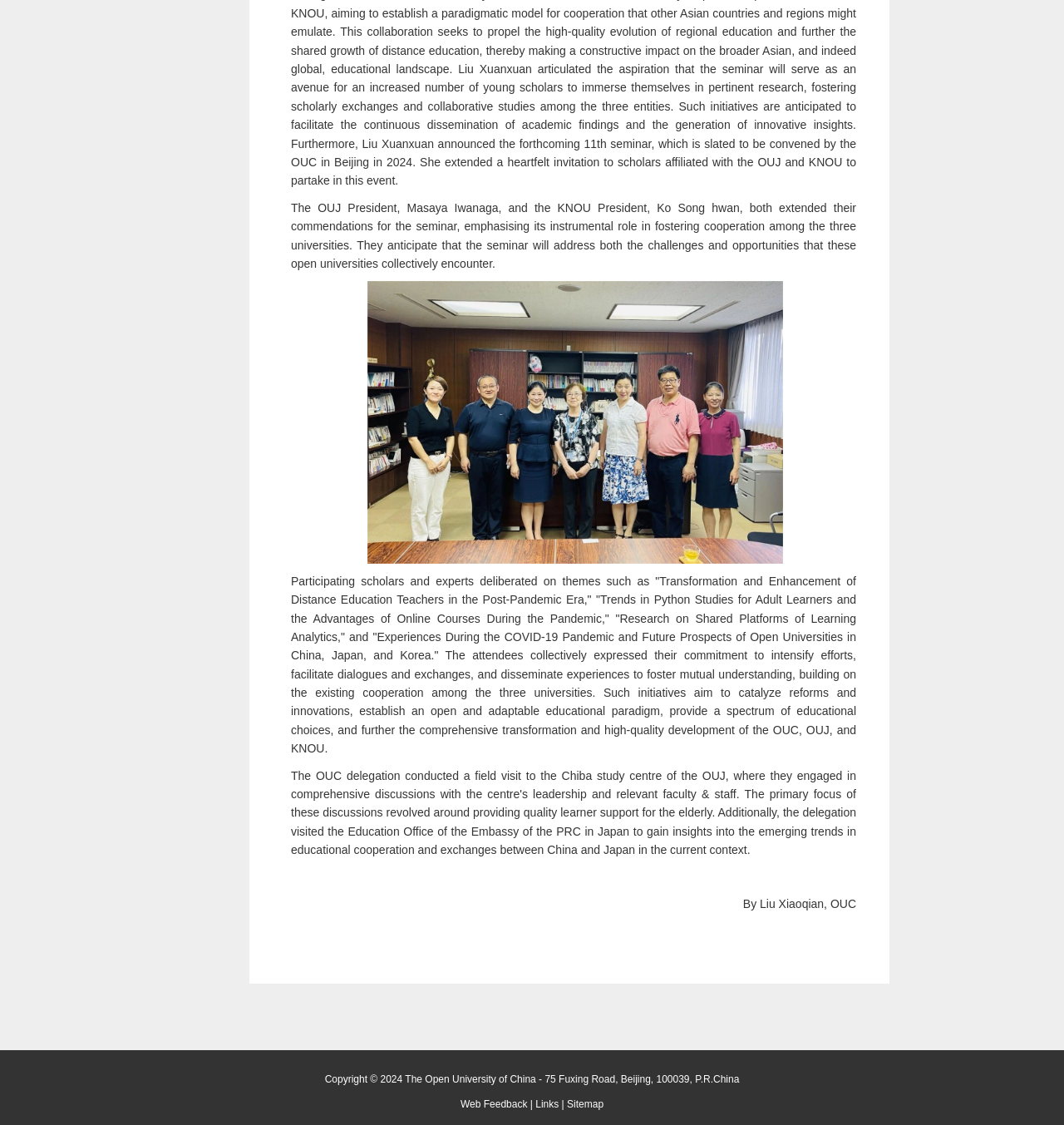Please respond to the question with a concise word or phrase:
What is the location of the Open University of China?

Beijing, 100039, P.R.China